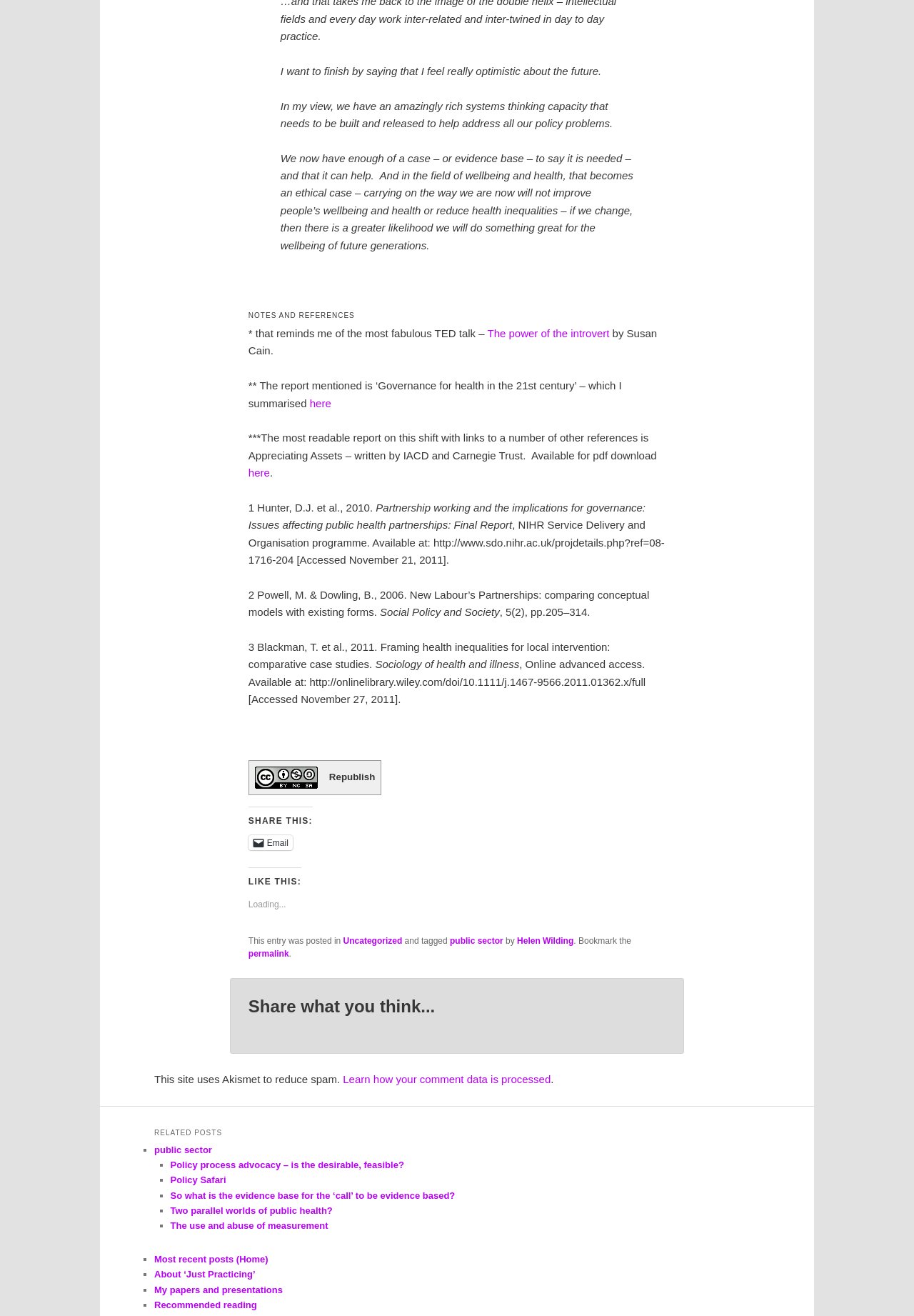Please provide a brief answer to the following inquiry using a single word or phrase:
Who wrote the report 'Appreciating Assets'?

IACD and Carnegie Trust